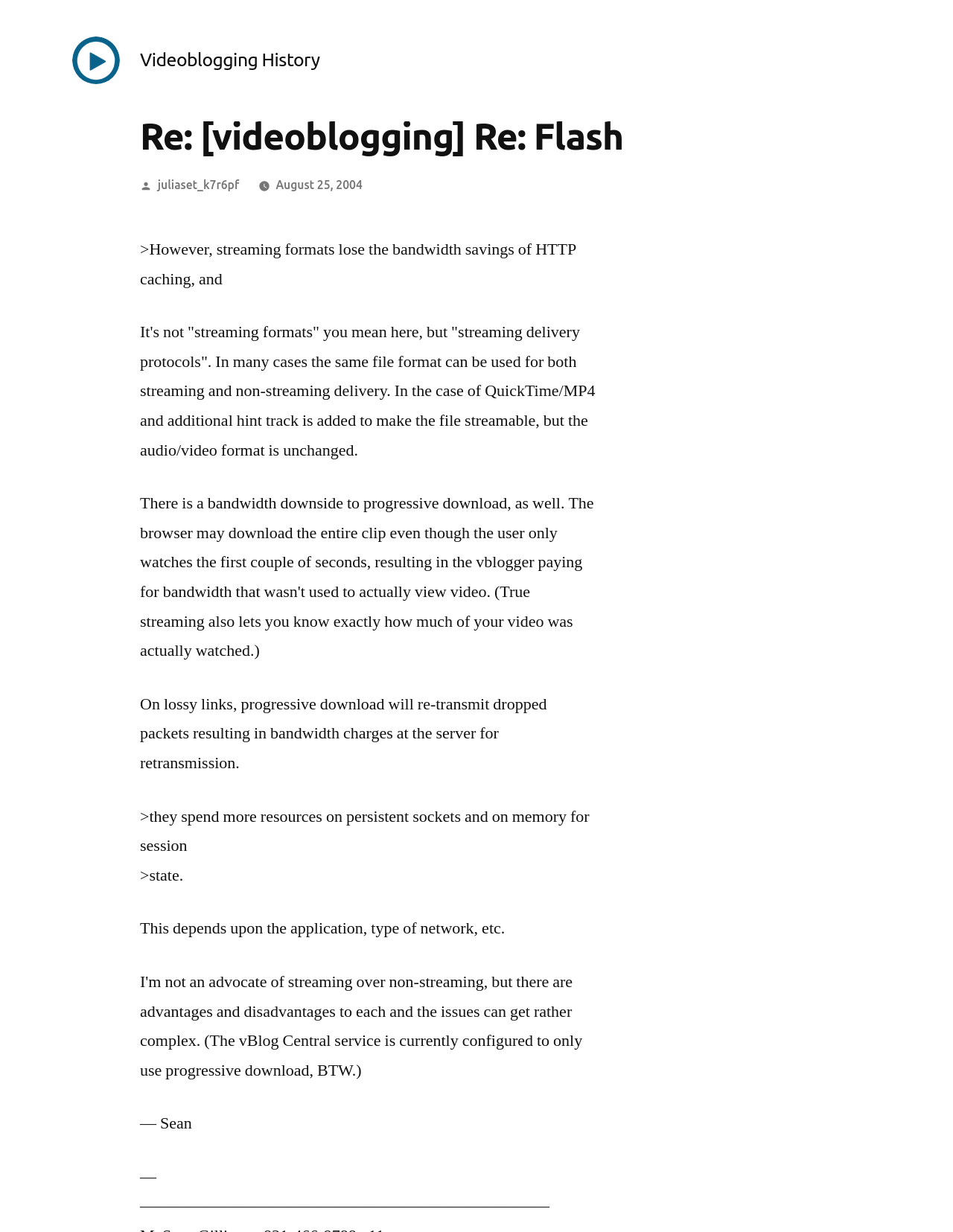Respond to the question with just a single word or phrase: 
Who responded to the original post?

Sean